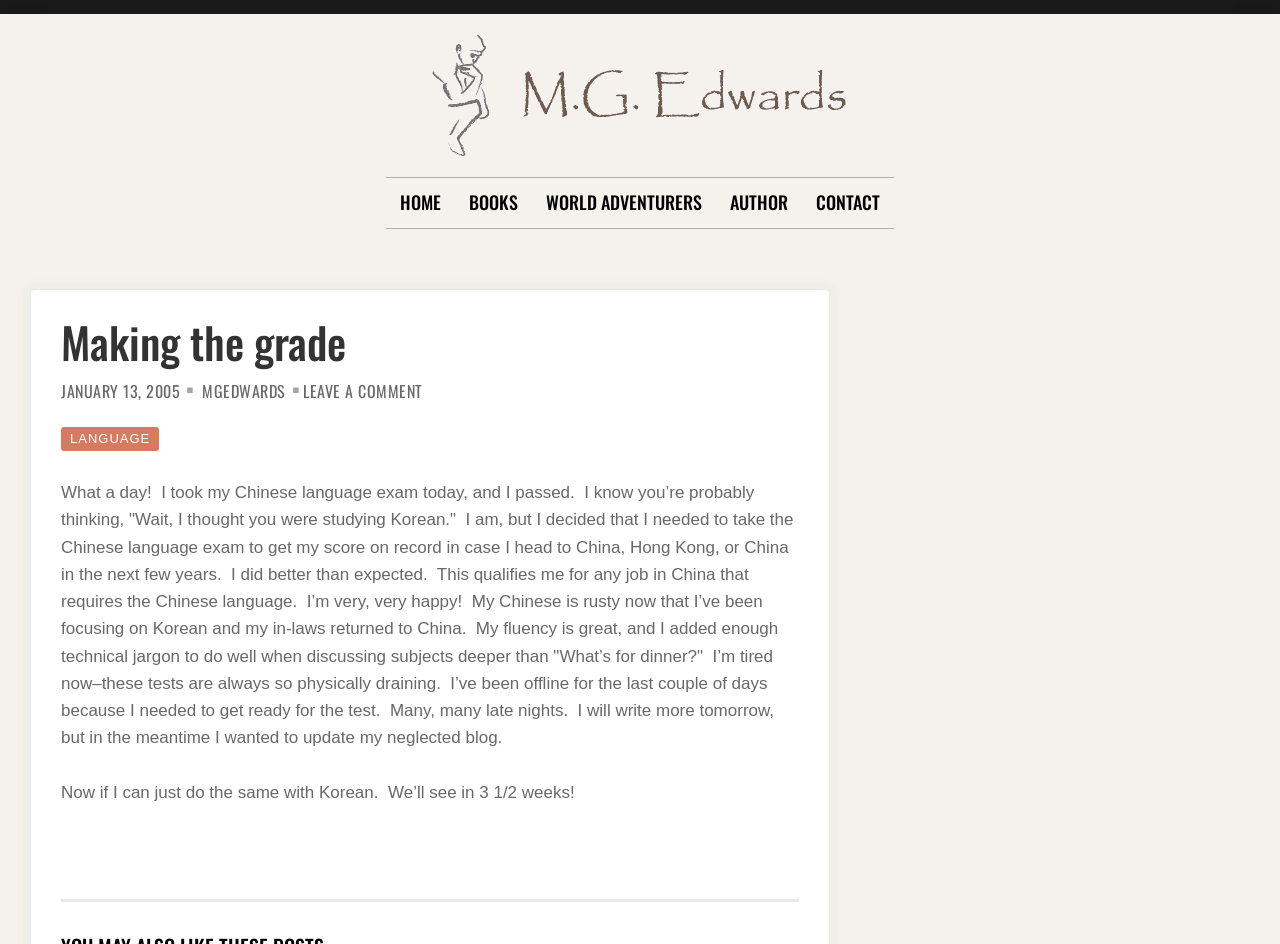Please identify the bounding box coordinates of the element on the webpage that should be clicked to follow this instruction: "View the author's profile". The bounding box coordinates should be given as four float numbers between 0 and 1, formatted as [left, top, right, bottom].

[0.57, 0.189, 0.616, 0.241]